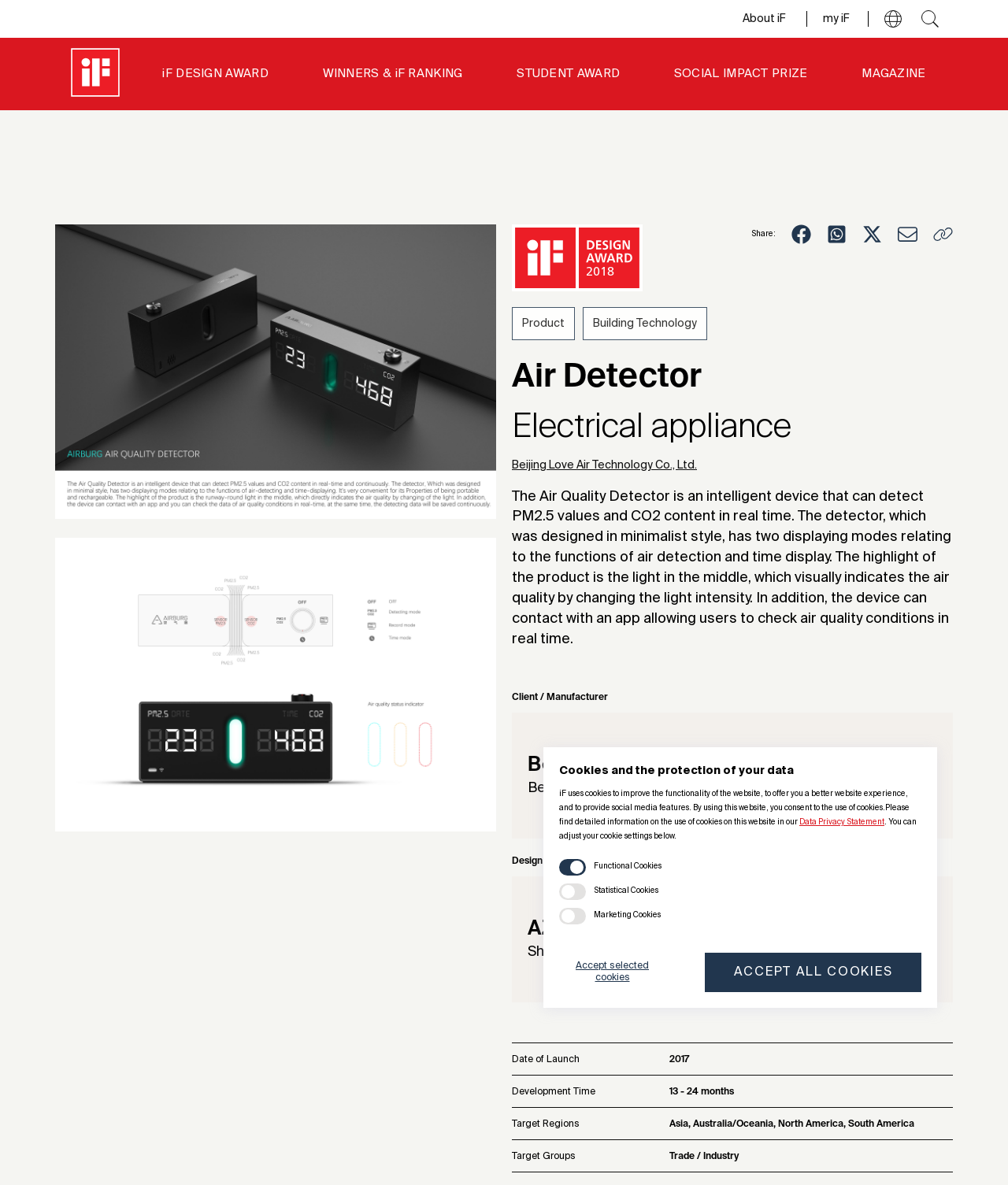What is the function of the light in the middle of the Air Detector?
Answer with a single word or phrase by referring to the visual content.

visually indicates air quality